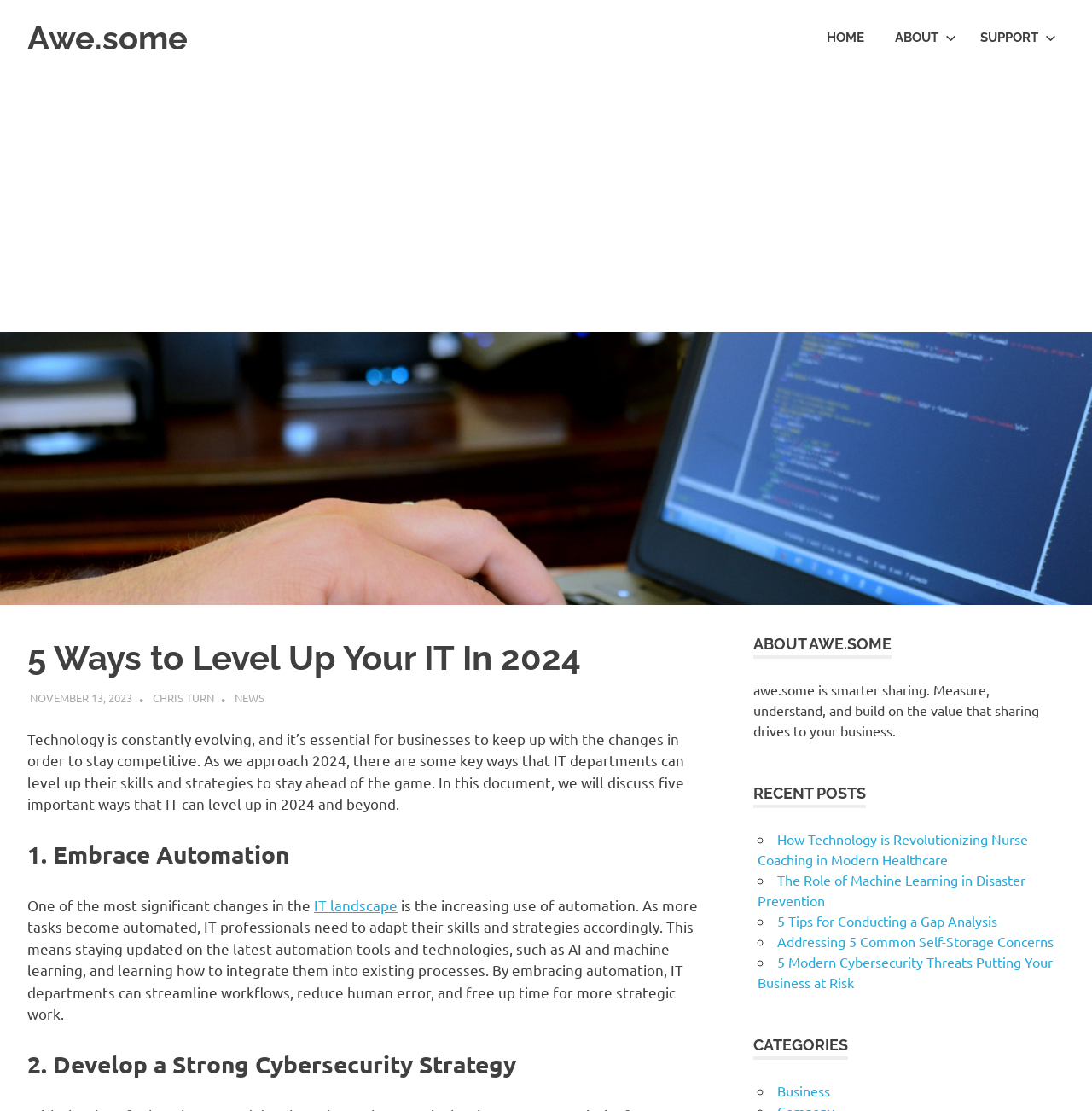What is the main topic of the article?
Refer to the image and provide a one-word or short phrase answer.

IT in 2024